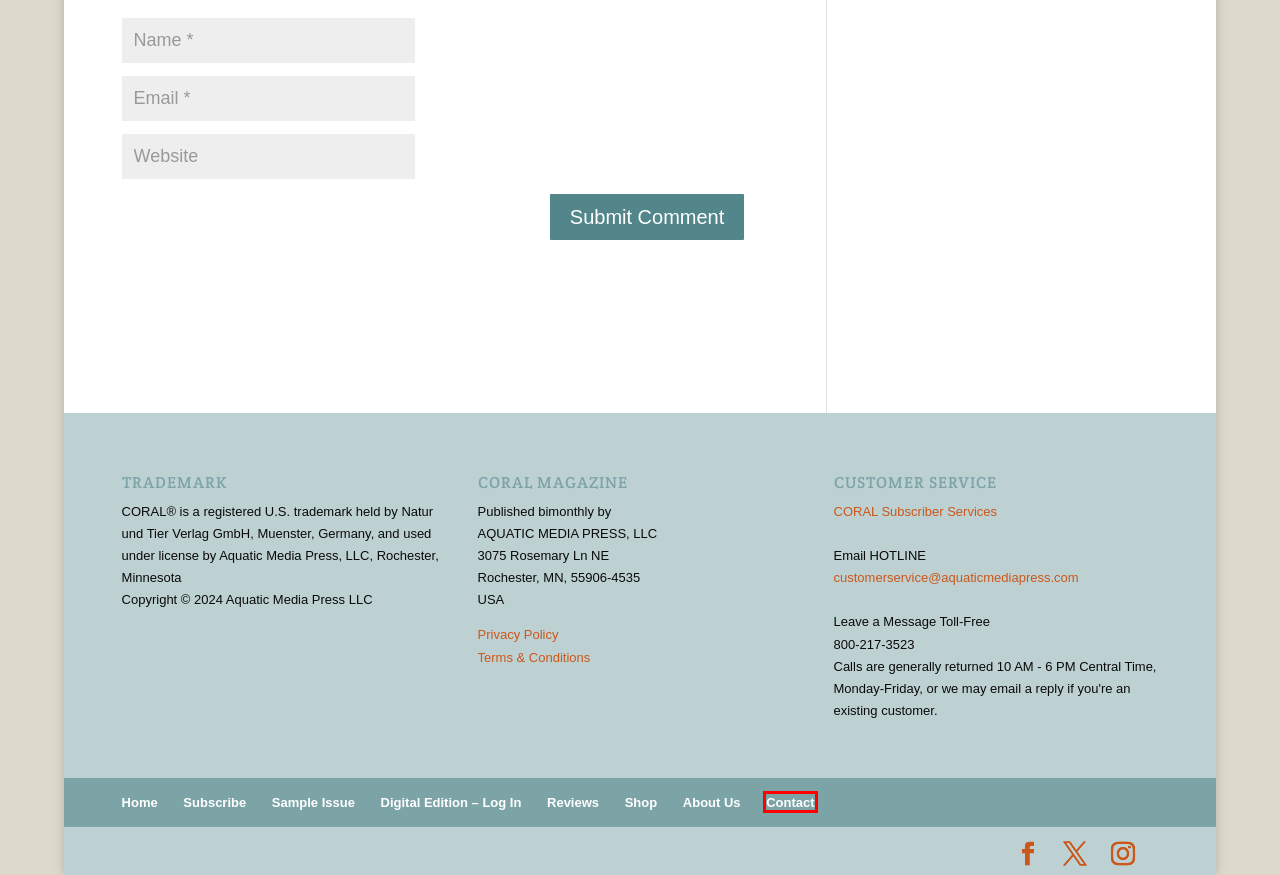Examine the screenshot of the webpage, which includes a red bounding box around an element. Choose the best matching webpage description for the page that will be displayed after clicking the element inside the red bounding box. Here are the candidates:
A. CORAL Magazine | Discover marine aquariums & coral reefs - CORAL Magazine
B. Aquatic Media Press, LLC Terms & Conditions - Aquatic Media Press
C. Contact CORAL Magazine - CORAL Magazine
D. CORAL Magazine | About Us - CORAL Magazine
E. Aquatic Media Press | publishers of legendary aquarium magazines CORAL and AMAZONAS
F. Ret Talbot | Writer | Photographer | Speaker
G. Digital Edition Login | CORAL Magazine - CORAL Magazine
H. CORAL Magazine Reviews - CORAL Magazine

C